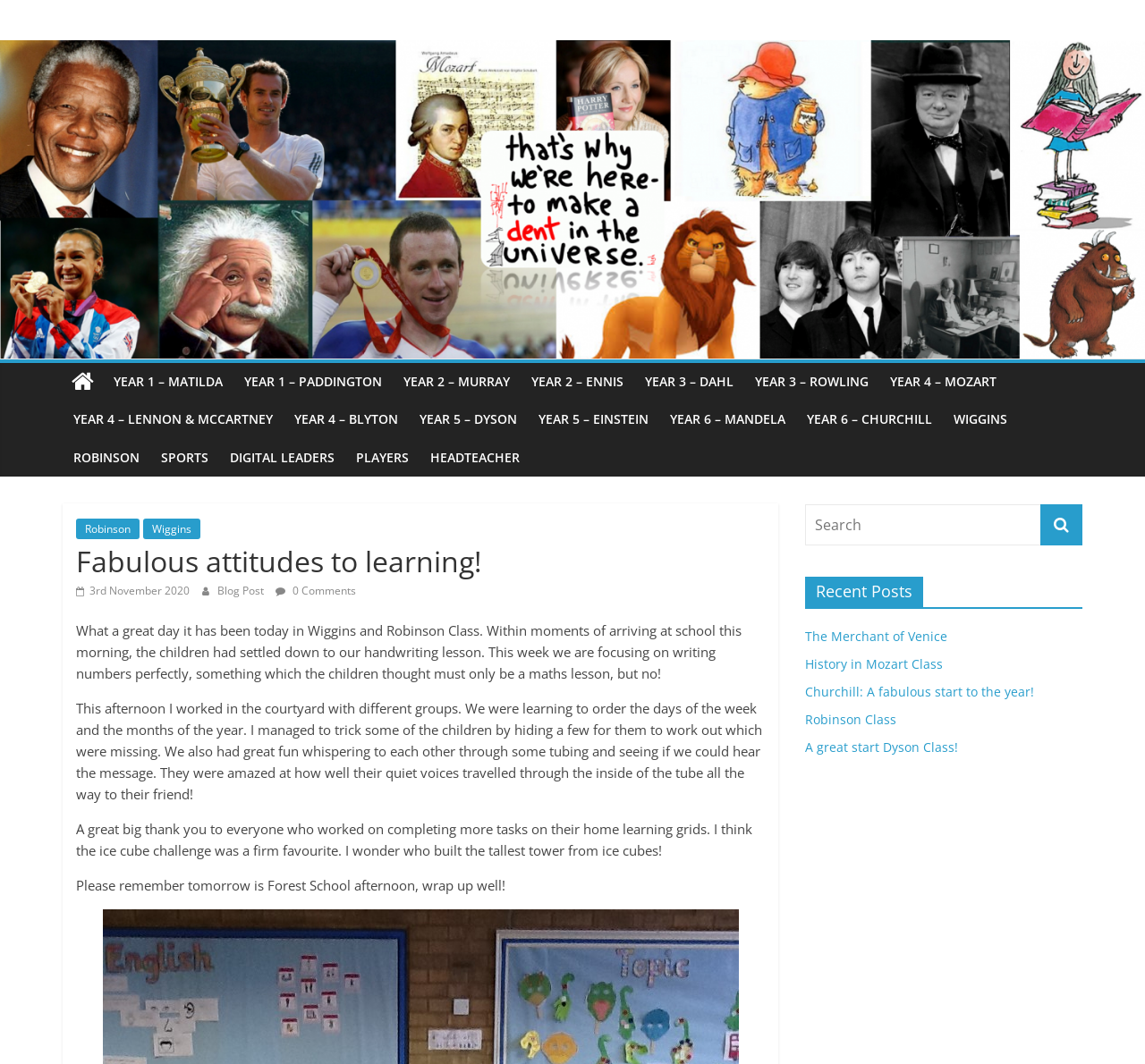Generate the text content of the main heading of the webpage.

Fabulous attitudes to learning!